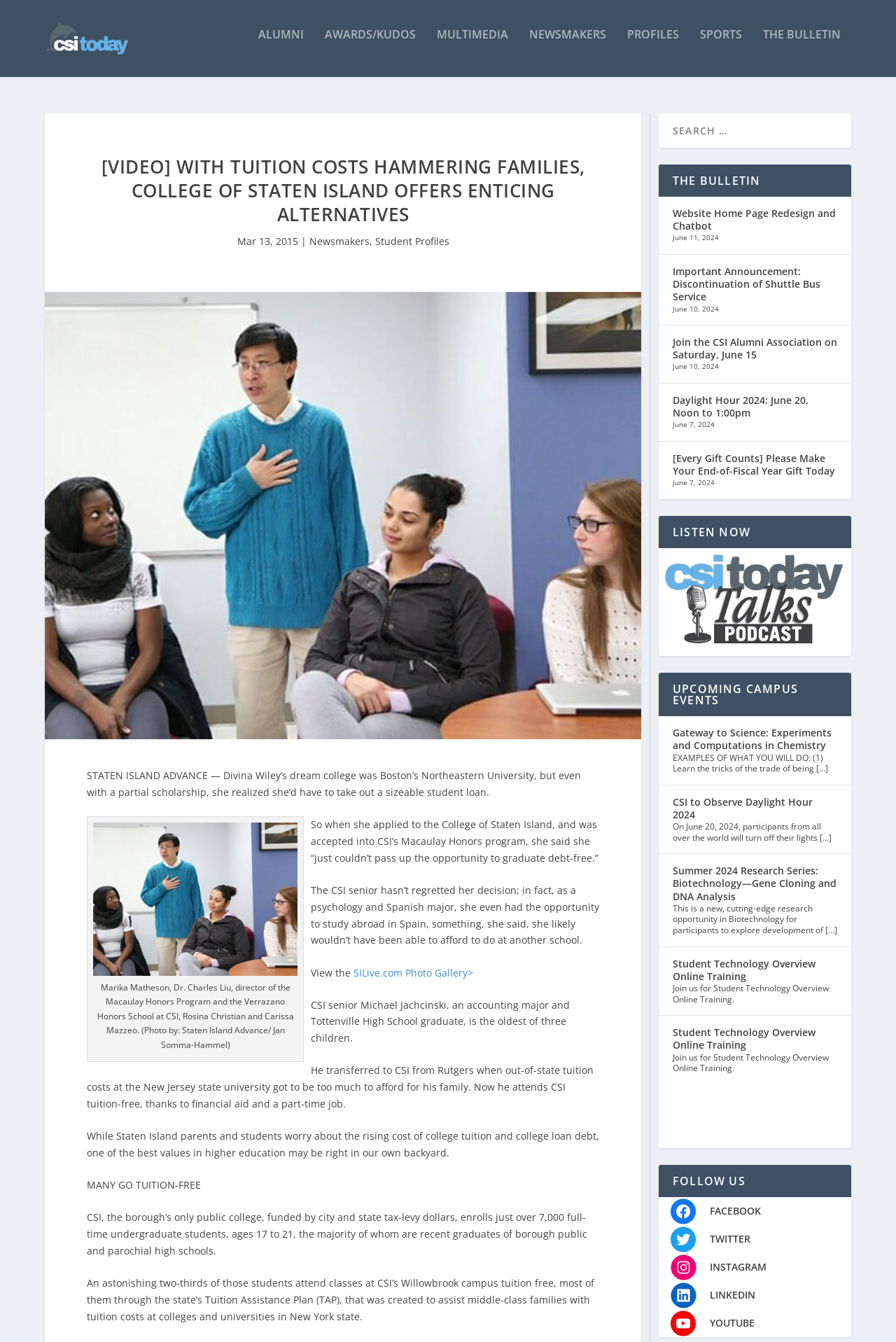Write an extensive caption that covers every aspect of the webpage.

This webpage is about the College of Staten Island (CSI) and its tuition-free opportunities. At the top, there is a logo and a link to "CSI Today" on the left, followed by a navigation menu with links to "ALUMNI", "AWARDS/KUDOS", "MULTIMEDIA", "NEWSMAKERS", "PROFILES", "SPORTS", and "THE BULLETIN" on the right.

Below the navigation menu, there is a heading that reads "[VIDEO] WITH TUITION COSTS HAMMERING FAMILIES, COLLEGE OF STATEN ISLAND OFFERS ENTICING ALTERNATIVES" with a date "Mar 13, 2015" next to it. Underneath, there are links to "Newsmakers" and "Student Profiles".

The main content of the webpage is an article about how the College of Staten Island offers tuition-free education to many of its students. The article features stories of students who have benefited from this opportunity, including Divina Wiley, who was able to attend CSI tuition-free and even study abroad in Spain. There are also images and captions, including a photo of Marika Matheson, Dr. Charles Liu, Rosina Christian, and Carissa Mazzeo.

On the right side of the webpage, there is a search bar and a section titled "THE BULLETIN" with links to various news articles and announcements, including a website redesign and chatbot, shuttle bus service discontinuation, and upcoming events.

Further down, there are sections titled "LISTEN NOW" with a link to a podcast, "UPCOMING CAMPUS EVENTS" with links to various events, and "FOLLOW US" with links to CSI's social media profiles, including Facebook, Twitter, Instagram, and LinkedIn.